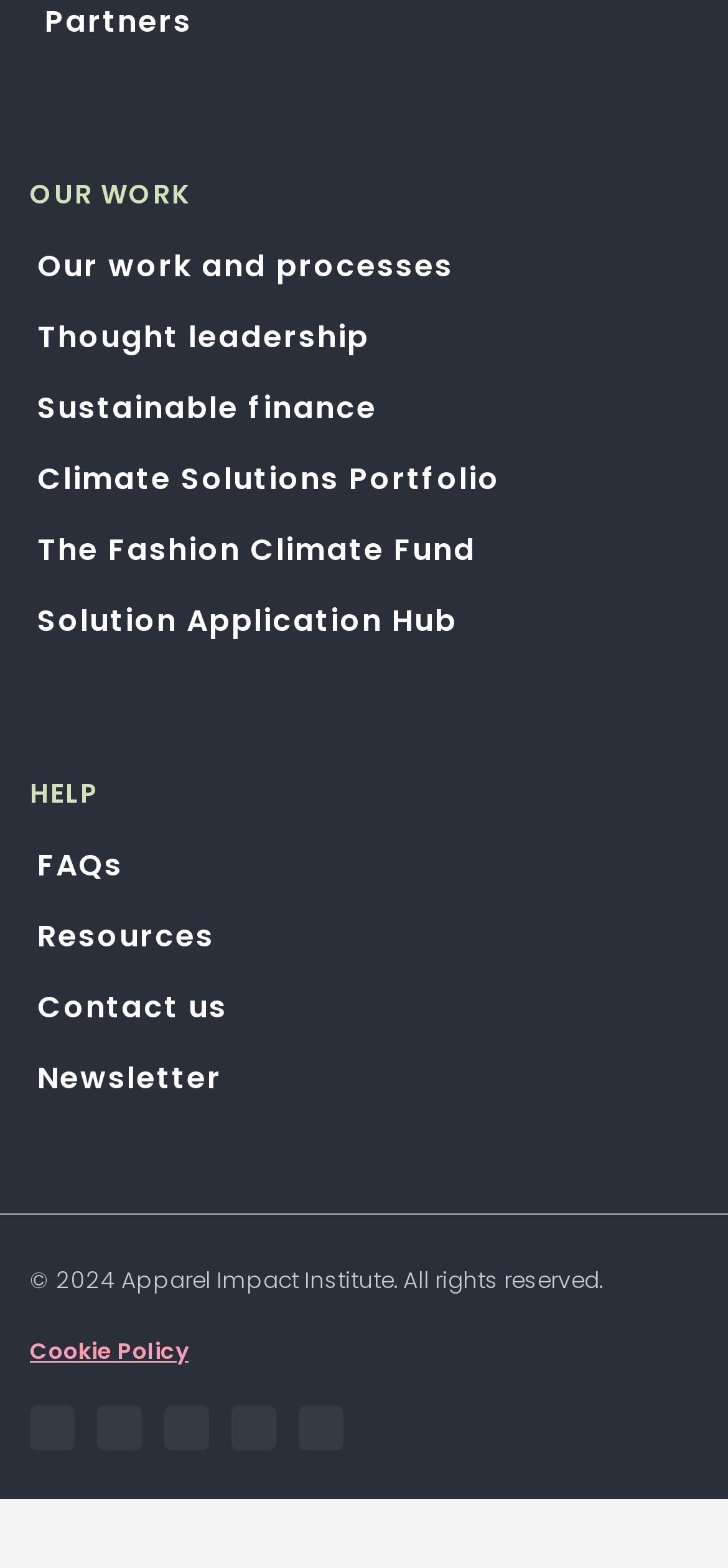What is the main category of the website's work?
Using the details from the image, give an elaborate explanation to answer the question.

Based on the links provided under 'OUR WORK', it appears that the website is focused on sustainable finance and related topics, such as climate solutions and sustainable fashion.